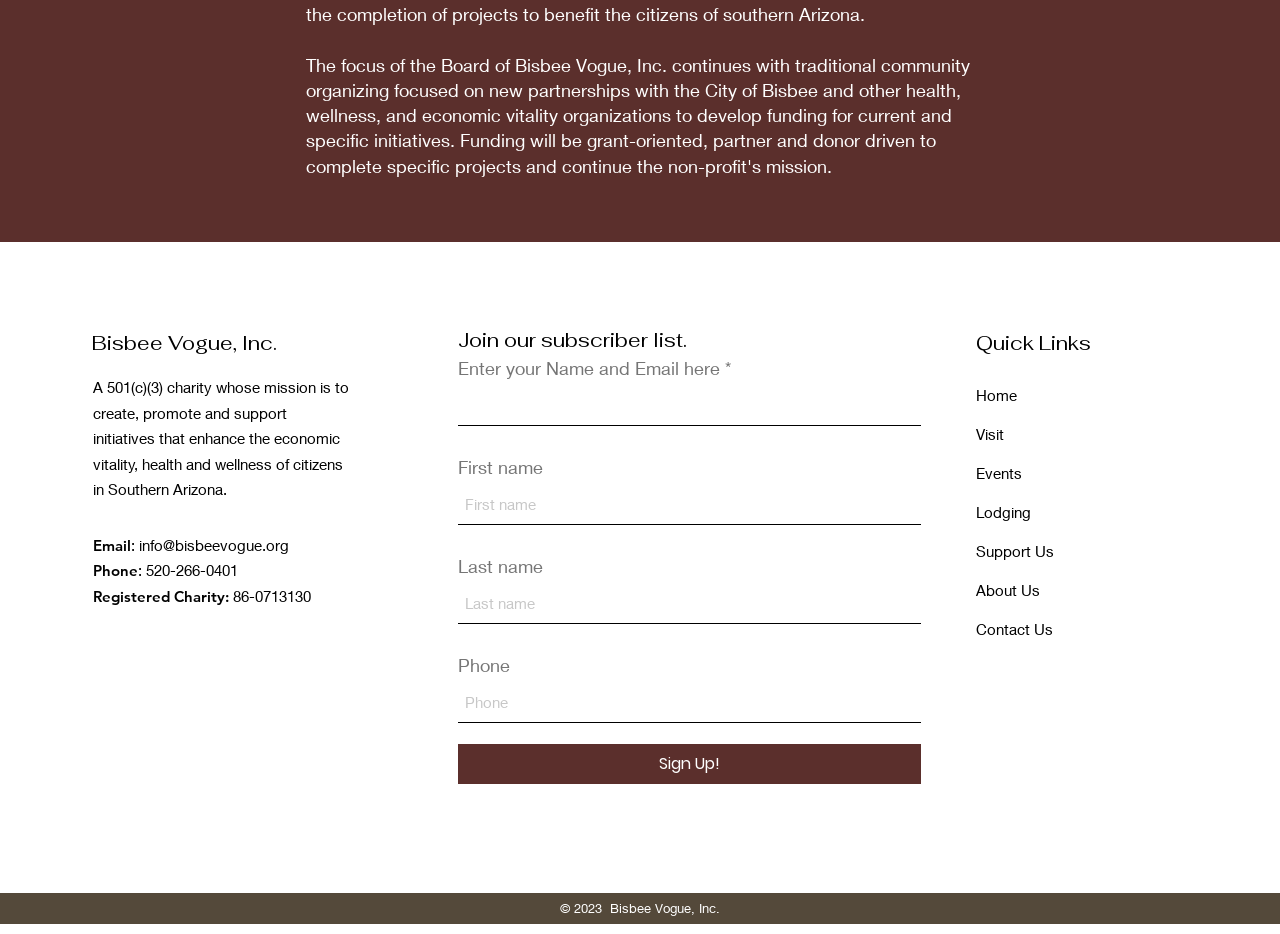Please give a succinct answer to the question in one word or phrase:
What is the email address to contact the charity?

info@bisbeevogue.org